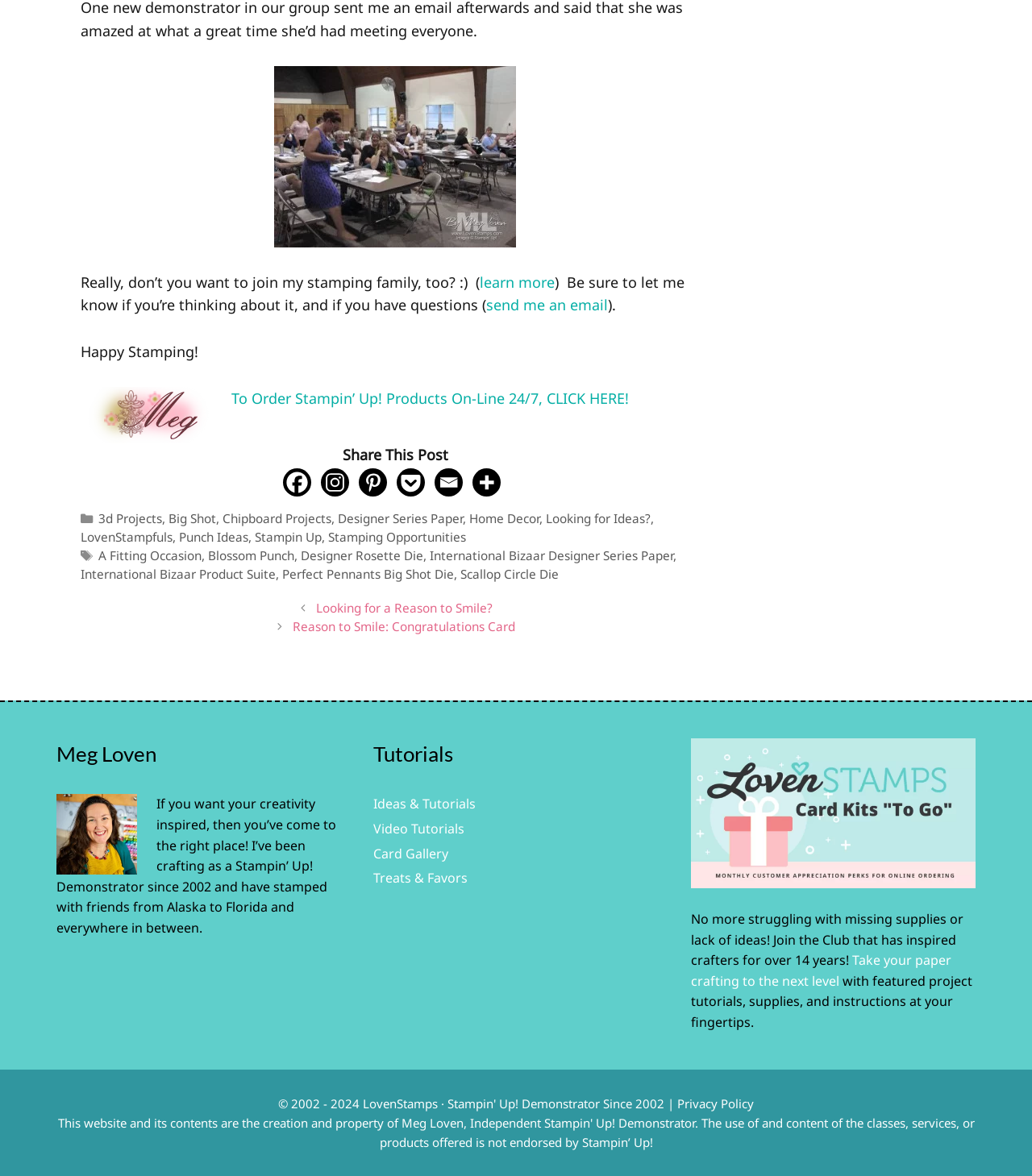What type of projects are featured on the website?
Please answer using one word or phrase, based on the screenshot.

3D projects, Big Shot, Chipboard projects